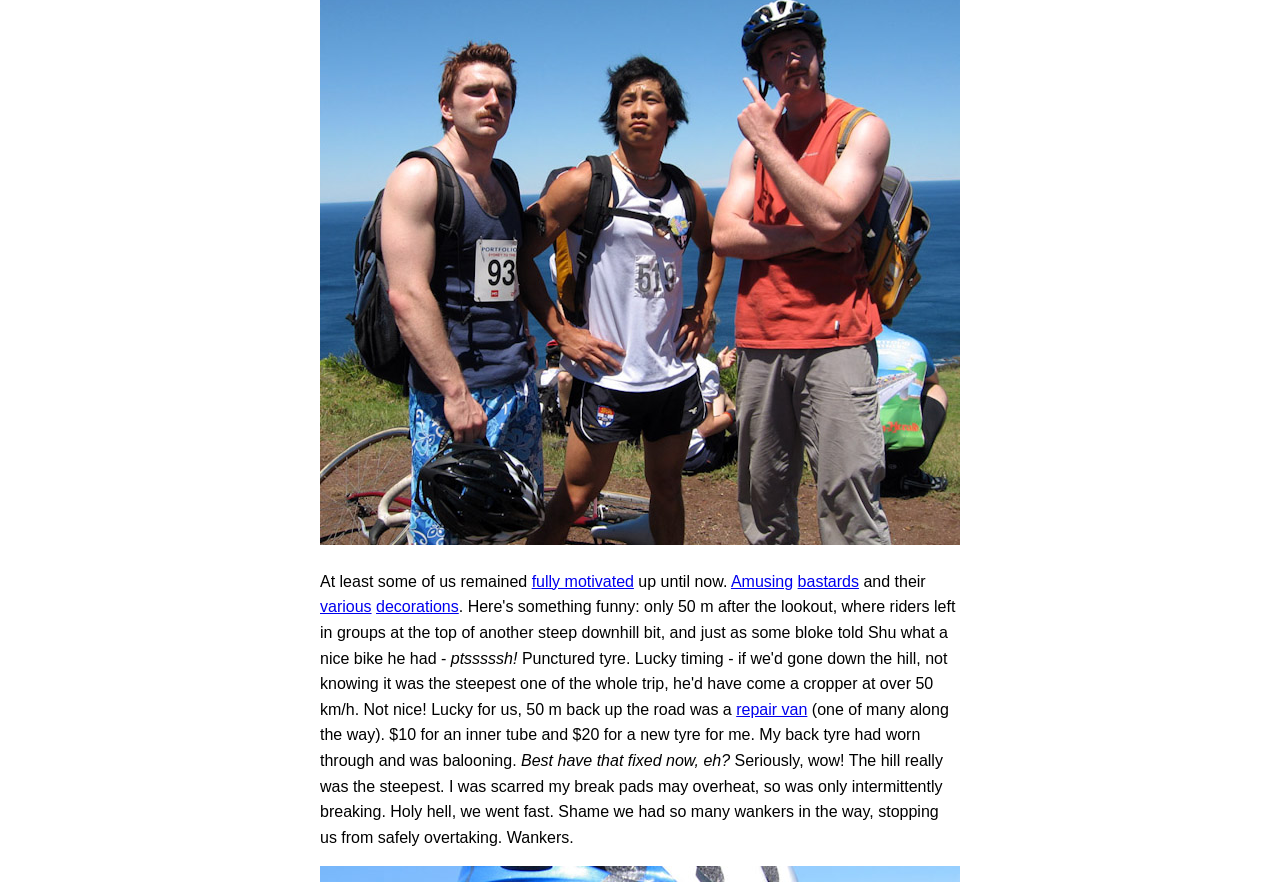How much did the author pay for a new tyre?
Use the information from the screenshot to give a comprehensive response to the question.

The author mentions that they paid $20 for a new tyre, in addition to $10 for an inner tube.